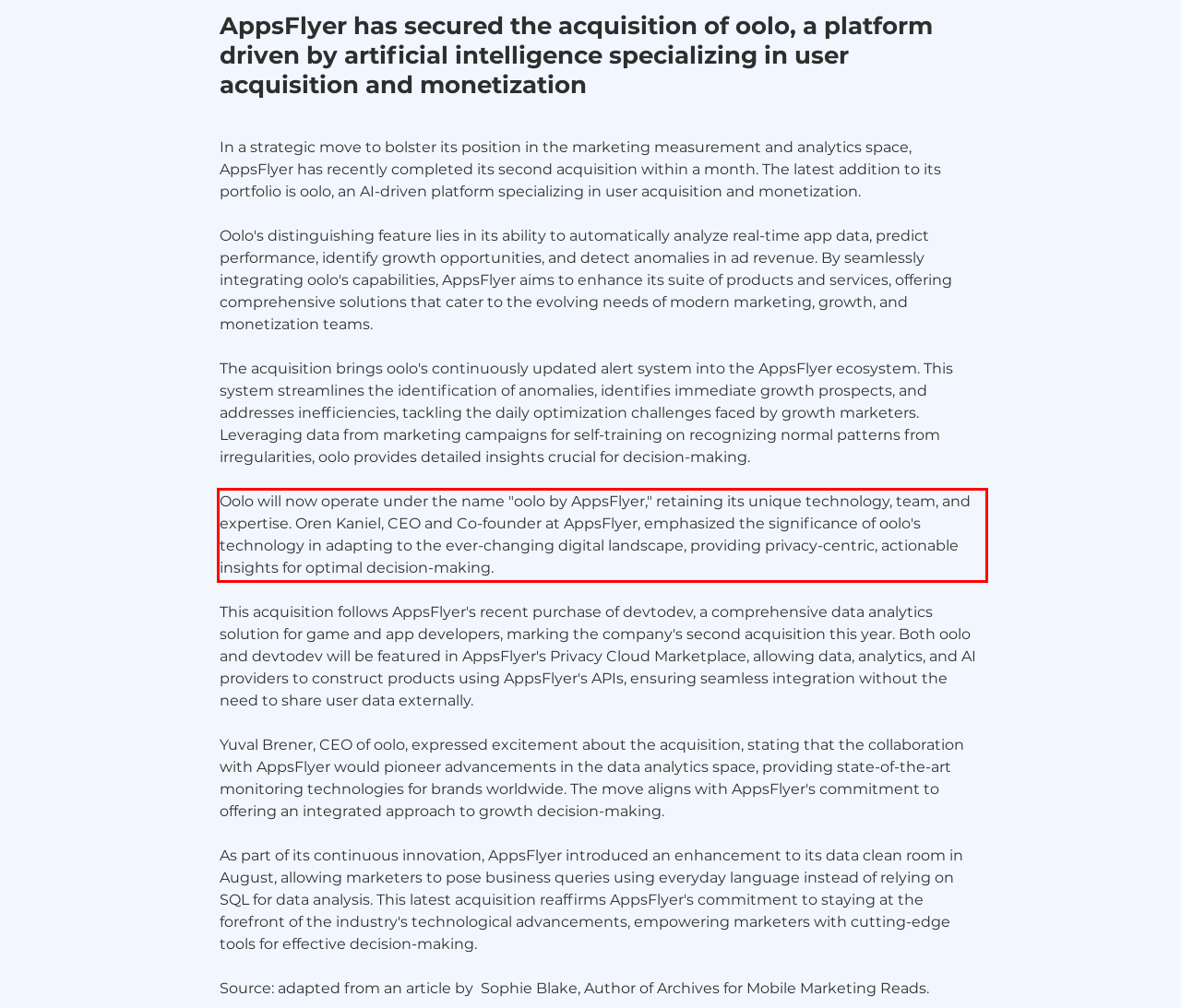Please perform OCR on the text within the red rectangle in the webpage screenshot and return the text content.

Oolo will now operate under the name "oolo by AppsFlyer," retaining its unique technology, team, and expertise. Oren Kaniel, CEO and Co-founder at AppsFlyer, emphasized the significance of oolo's technology in adapting to the ever-changing digital landscape, providing privacy-centric, actionable insights for optimal decision-making.